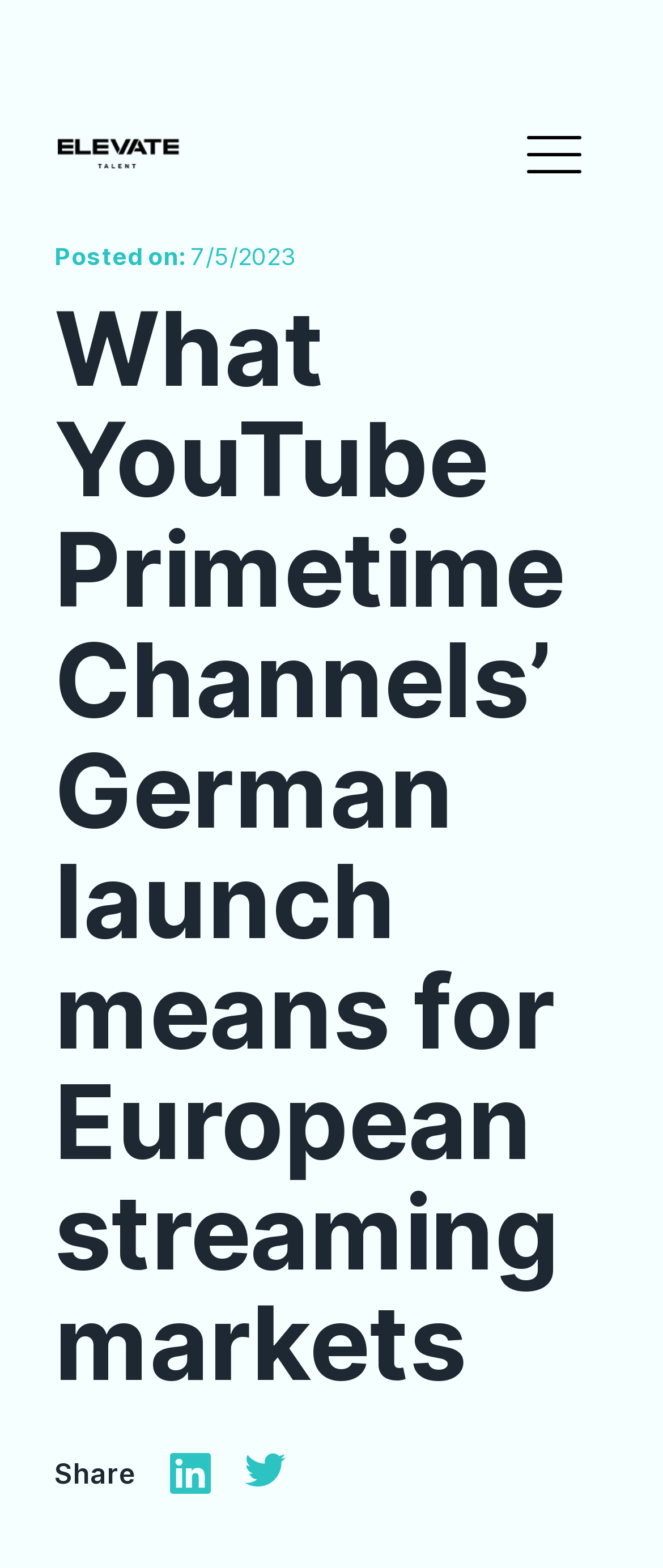Please look at the image and answer the question with a detailed explanation: What is the topic of the article?

I read the heading element that says 'What YouTube Primetime Channels’ German launch means for European streaming markets' and inferred that the topic of the article is related to YouTube Primetime Channels' German launch.